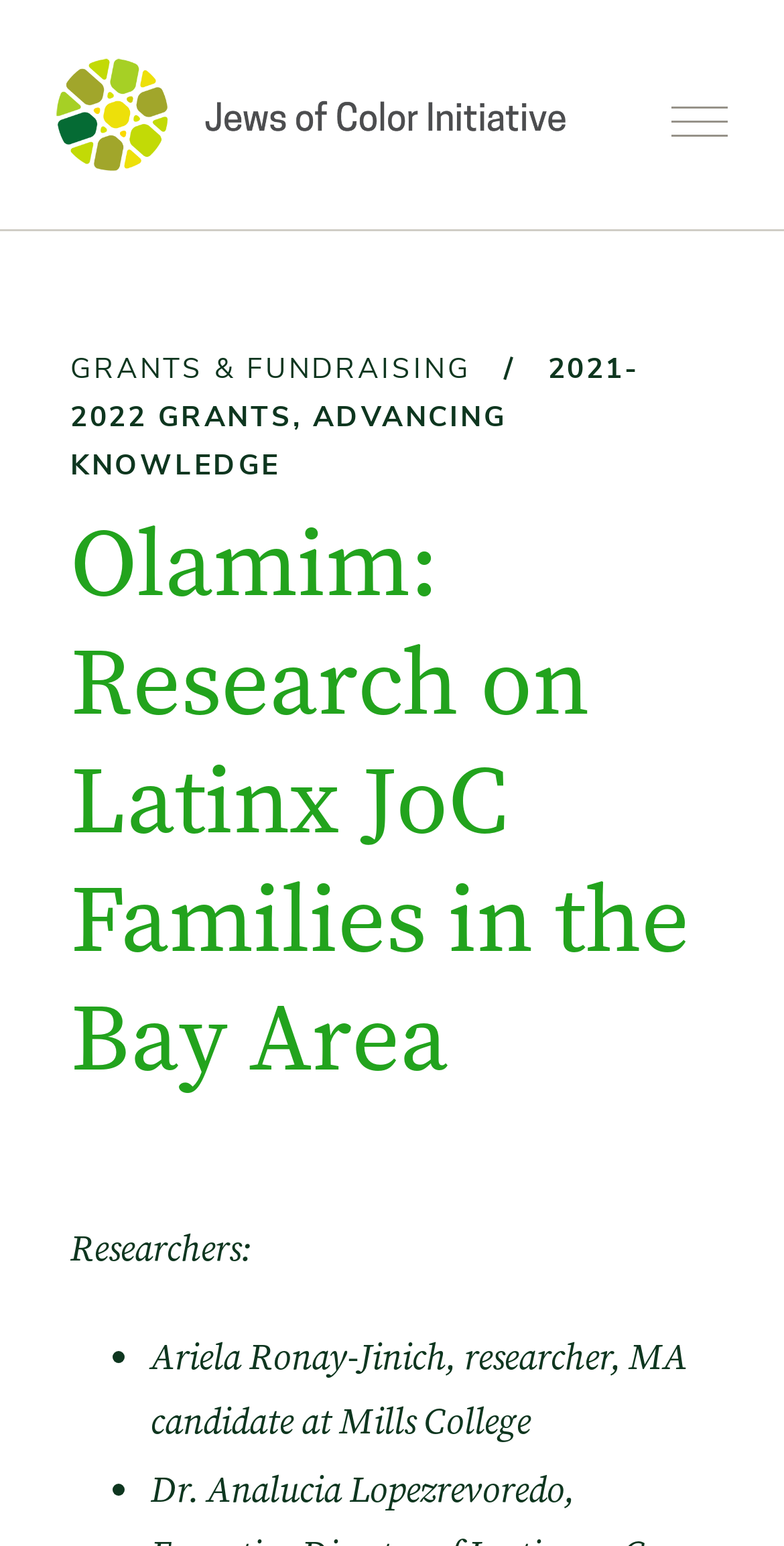Given the webpage screenshot, identify the bounding box of the UI element that matches this description: "alt="Pawprints Dog Rescue"".

None